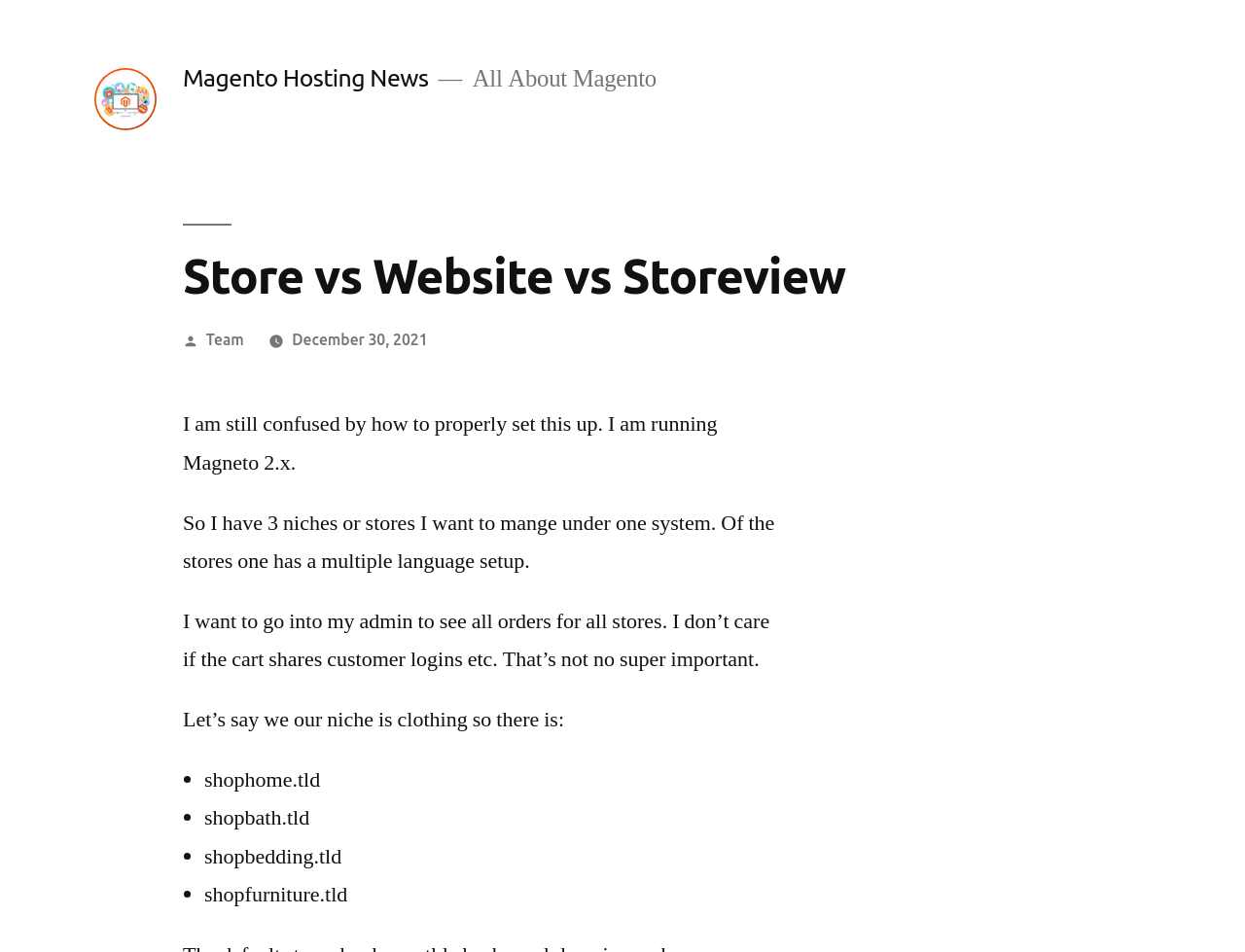What is the author's concern about customer logins?
Based on the screenshot, give a detailed explanation to answer the question.

The author mentions that they don't care if the cart shares customer logins, indicating that it's not a major concern for them.